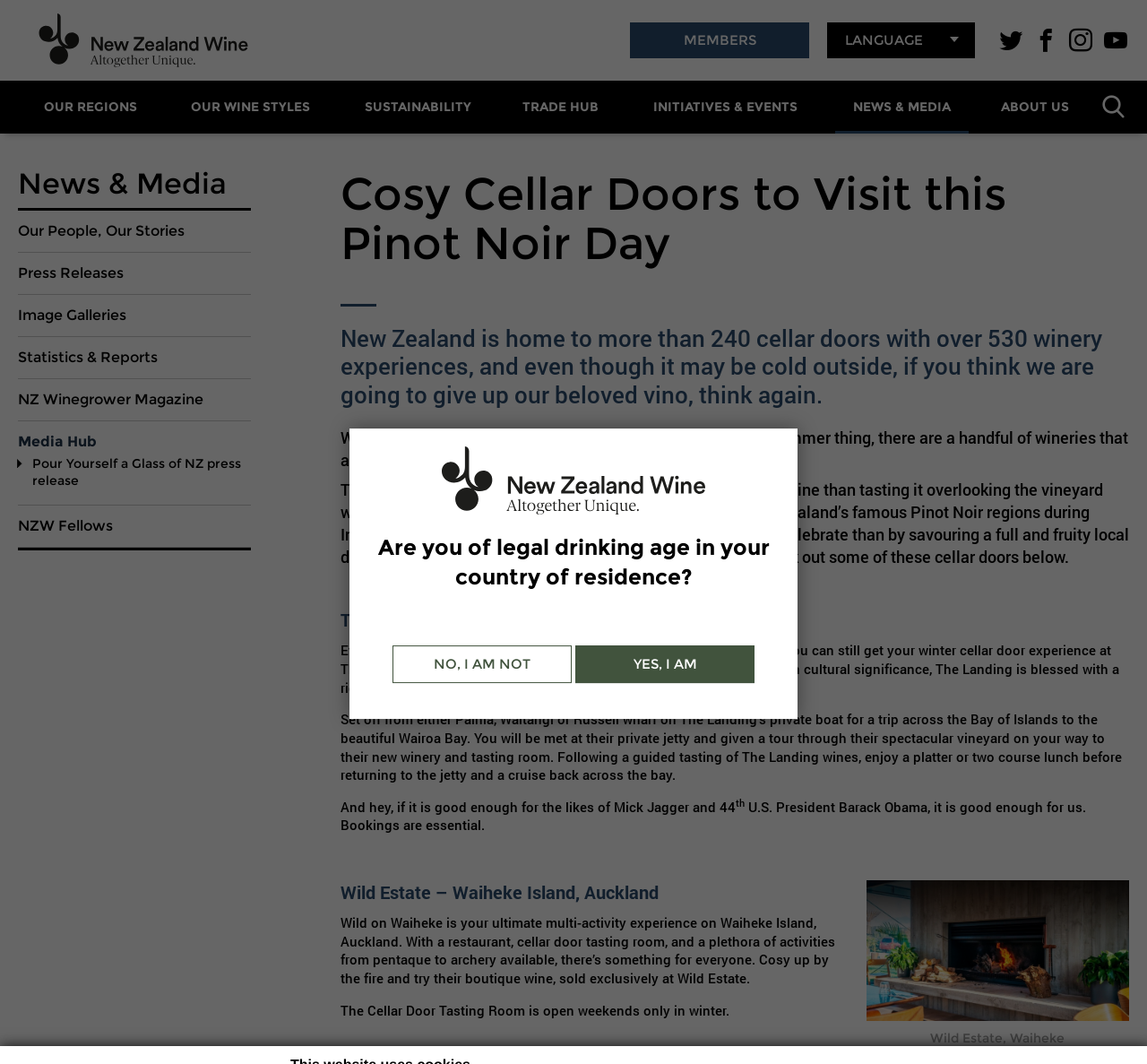Extract the heading text from the webpage.

Cosy Cellar Doors to Visit this Pinot Noir Day